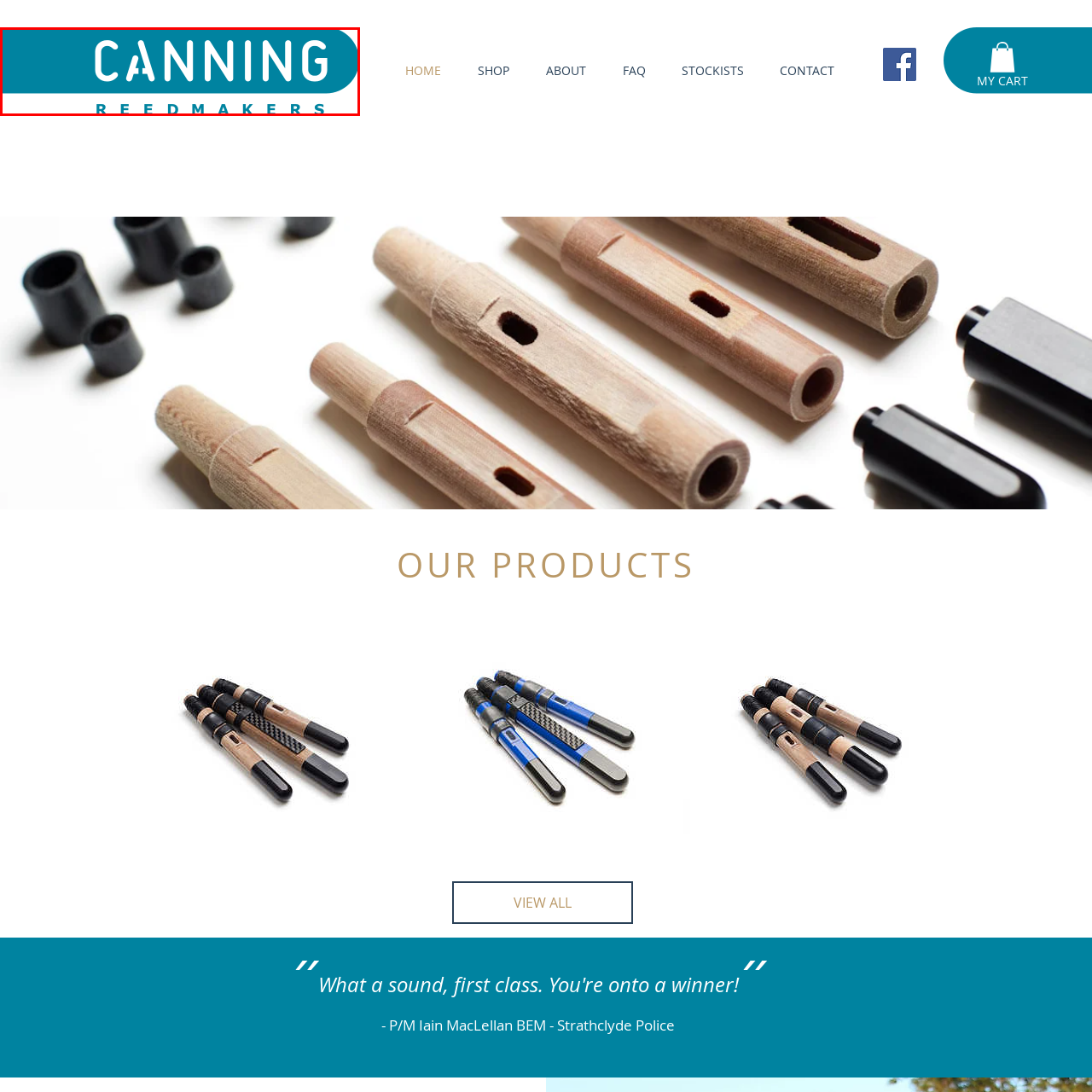Elaborate on the contents of the image marked by the red border.

The image features the logo of "Canning Reedmakers," prominently displayed in a modern and clean design. The logo incorporates a vibrant turquoise background, symbolizing creativity and craftsmanship, with the word "CANNING" emphasized in large, bold typography at the top. Below it, the word "REEDMAKERS" is presented in a slightly smaller font, maintaining a cohesive and professional appearance. This design reflects the company's dedication to quality in the art of reed making, suggesting both tradition and innovation within the craft. The overall aesthetic is visually striking, creating a strong brand identity for Canning Reedmakers.